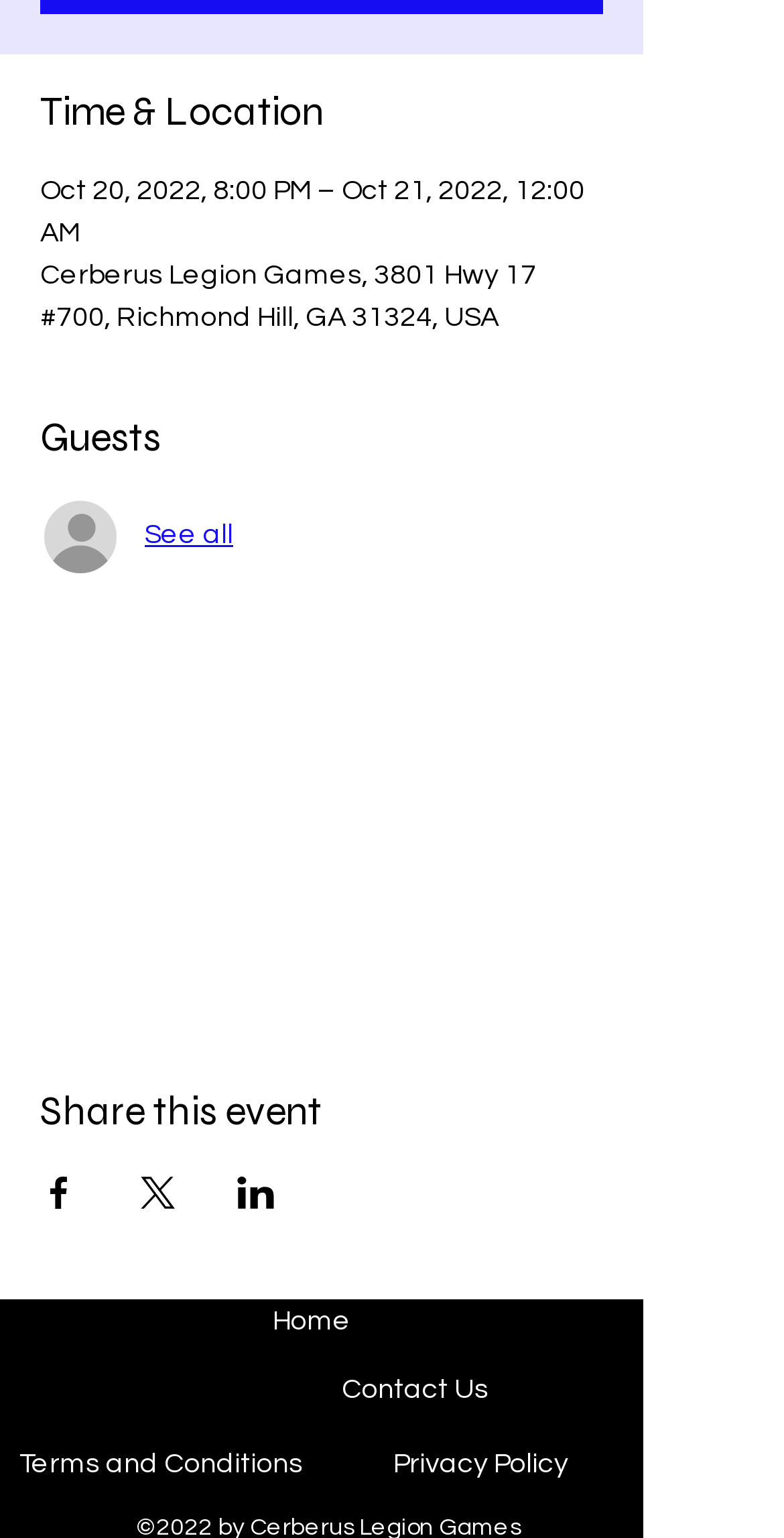Determine the bounding box for the described HTML element: "Privacy Policy". Ensure the coordinates are four float numbers between 0 and 1 in the format [left, top, right, bottom].

[0.408, 0.925, 0.818, 0.98]